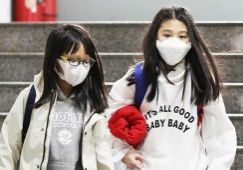Offer a comprehensive description of the image.

The image depicts two young girls walking closely together down a staircase, both wearing protective face masks. One girl is dressed in a light gray sweatshirt with a hoodie underneath, and she has a pair of glasses on. The other girl is in a white hoodie adorned with the phrase "IT'S ALL GOOD BABY BABY," showcasing a playful yet casual style. She carries a red item, possibly a jacket or pillow, in her arm. The background suggests a public space, likely a school or community area, emphasizing their youthful spirit and camaraderie amidst ongoing health precautions.